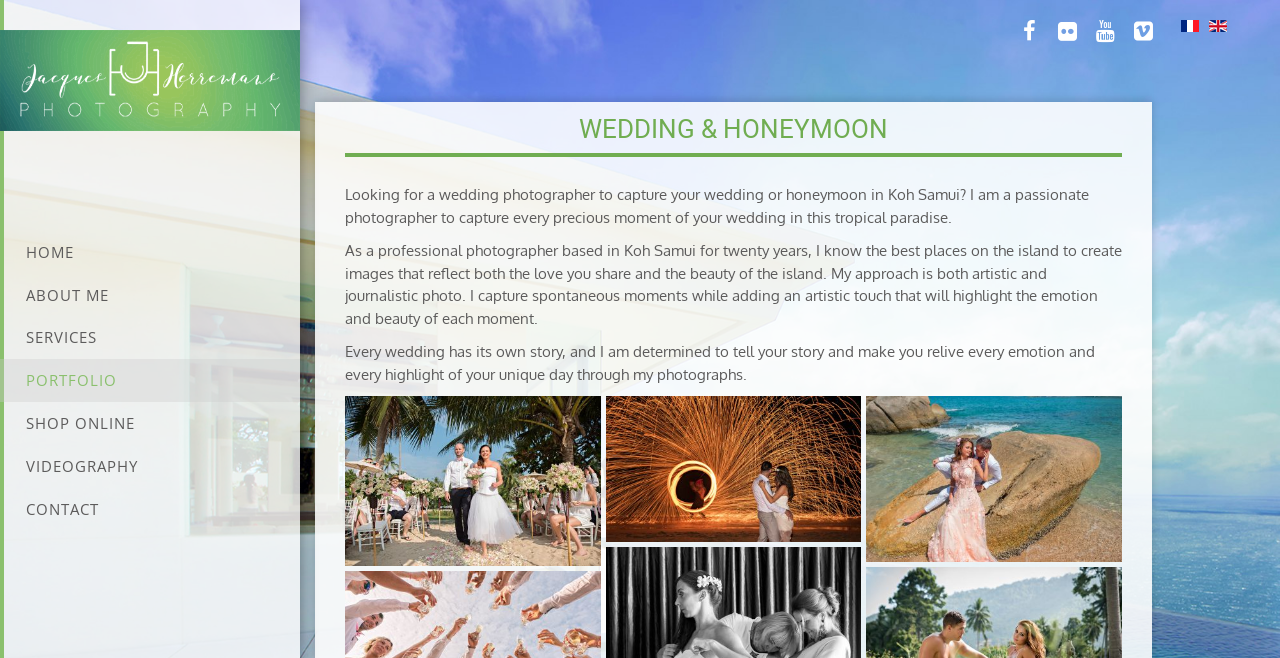How long has the photographer been based in Koh Samui?
By examining the image, provide a one-word or phrase answer.

Twenty years